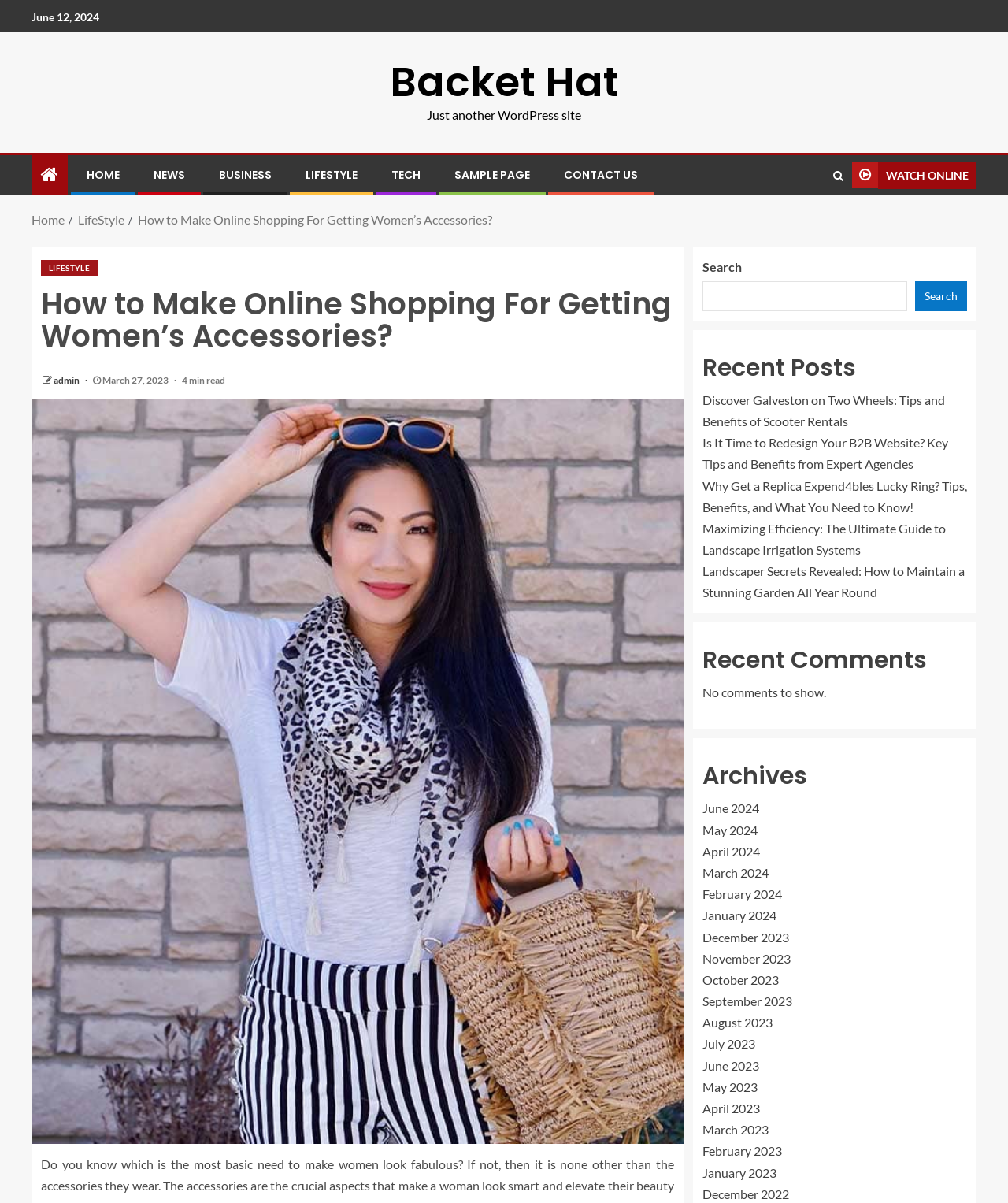Please identify the bounding box coordinates of the area I need to click to accomplish the following instruction: "Learn more about 'hypnosis workshop'".

None